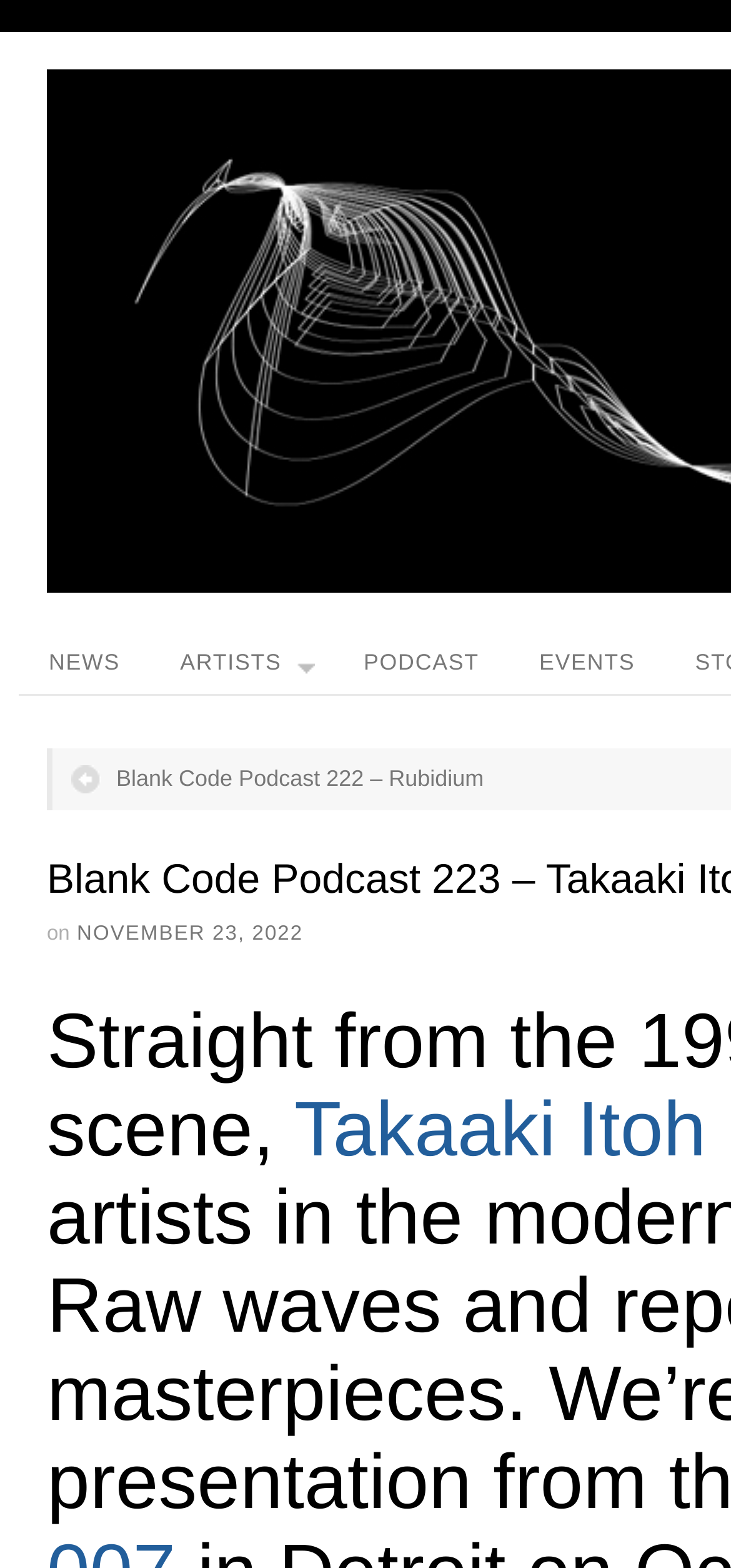Write an exhaustive caption that covers the webpage's main aspects.

The webpage appears to be a podcast episode page, specifically Blank Code Podcast 223 featuring Takaaki Itoh. At the top, there are four navigation links: "NEWS", "ARTISTS", "PODCAST", and "EVENTS", aligned horizontally and centered. 

Below the navigation links, there is a link to a previous podcast episode, "Blank Code Podcast 222 – Rubidium", positioned slightly to the left of the center. 

On the left side, there is a small text "on" and a date "NOVEMBER 23, 2022" in a slightly larger font, indicating the release date of the podcast episode. 

The main content of the page is focused on Takaaki Itoh, with a link to his name positioned at the bottom right of the page. The meta description provides a brief introduction to Takaaki Itoh, describing him as a influential artist in the modern labyrinthic sound approach, known for his raw waves and repetitive tunes that create obscure masterpieces.